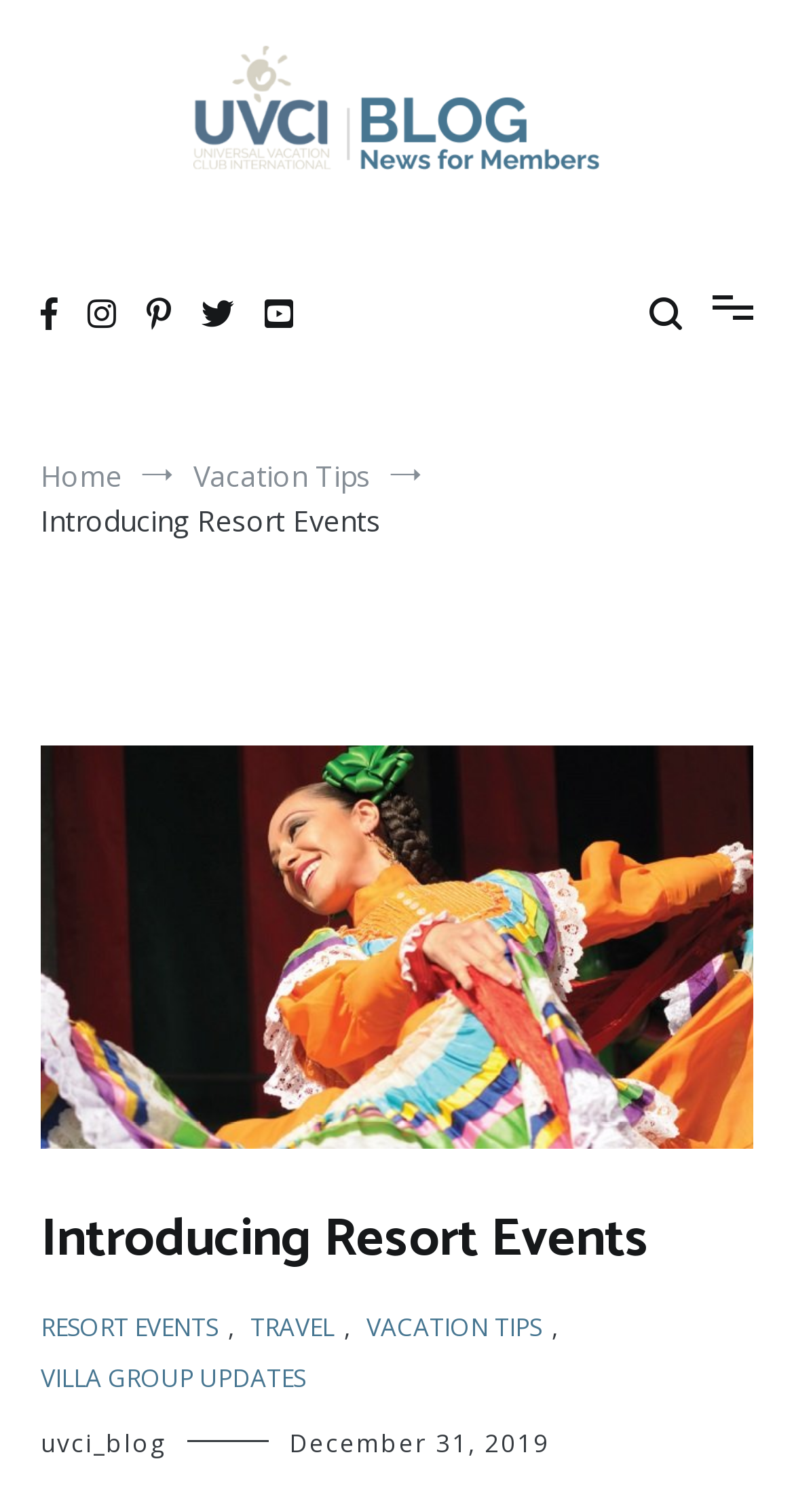Could you provide the bounding box coordinates for the portion of the screen to click to complete this instruction: "go to My UVCI blog"?

[0.051, 0.027, 0.949, 0.149]